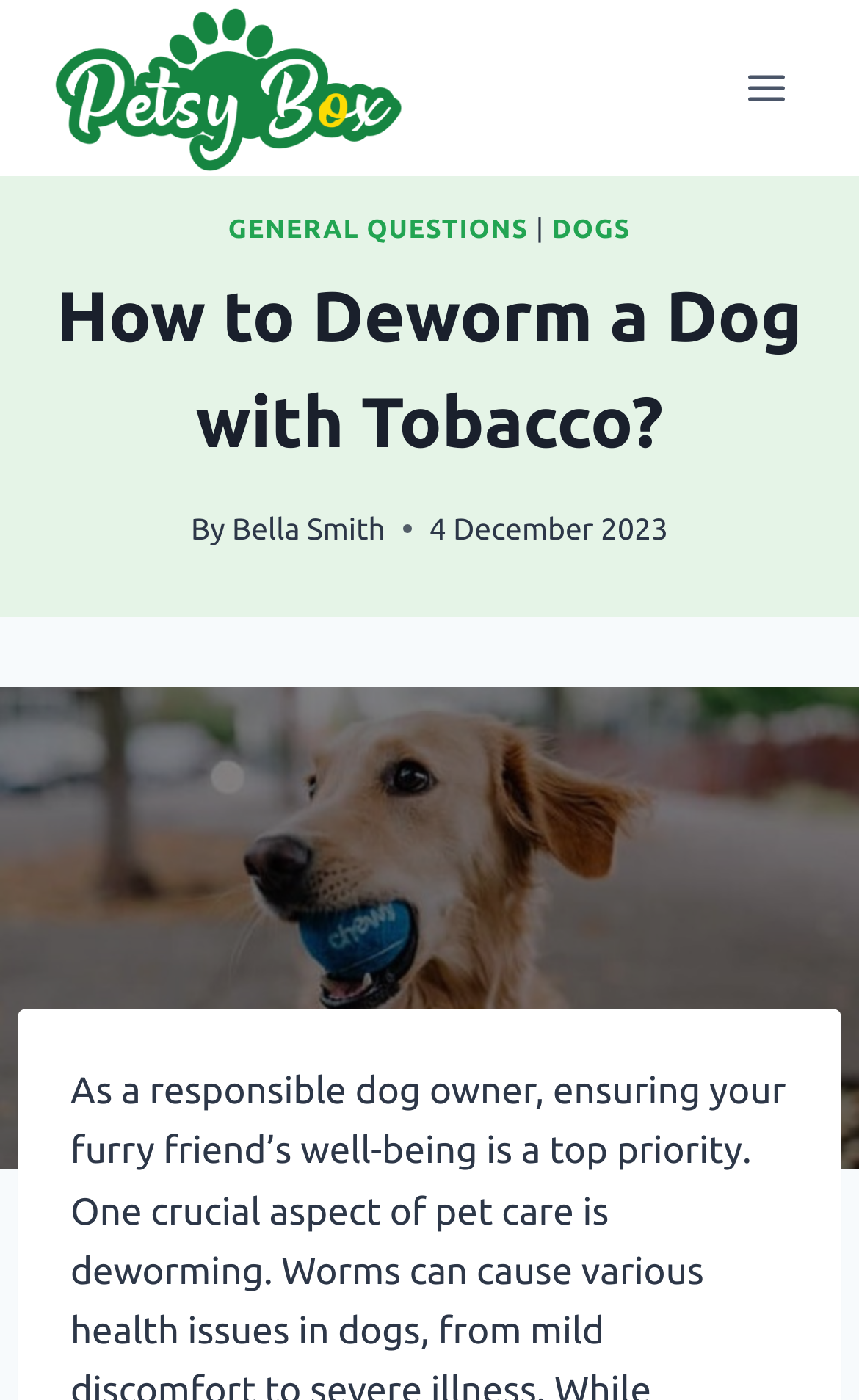Given the webpage screenshot and the description, determine the bounding box coordinates (top-left x, top-left y, bottom-right x, bottom-right y) that define the location of the UI element matching this description: Dogs

[0.642, 0.154, 0.734, 0.175]